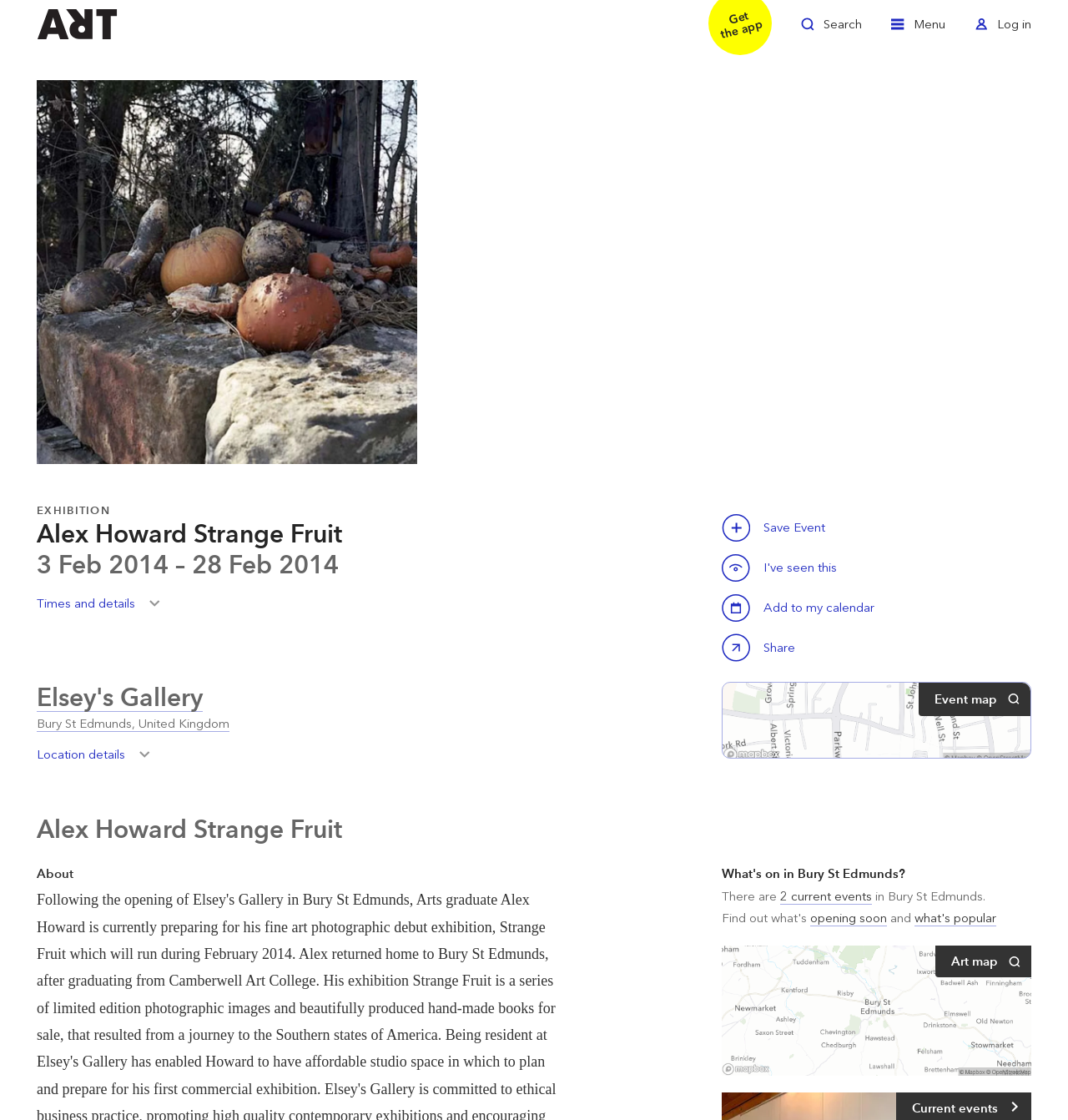Give a one-word or short phrase answer to this question: 
What is the name of the exhibition?

Alex Howard Strange Fruit